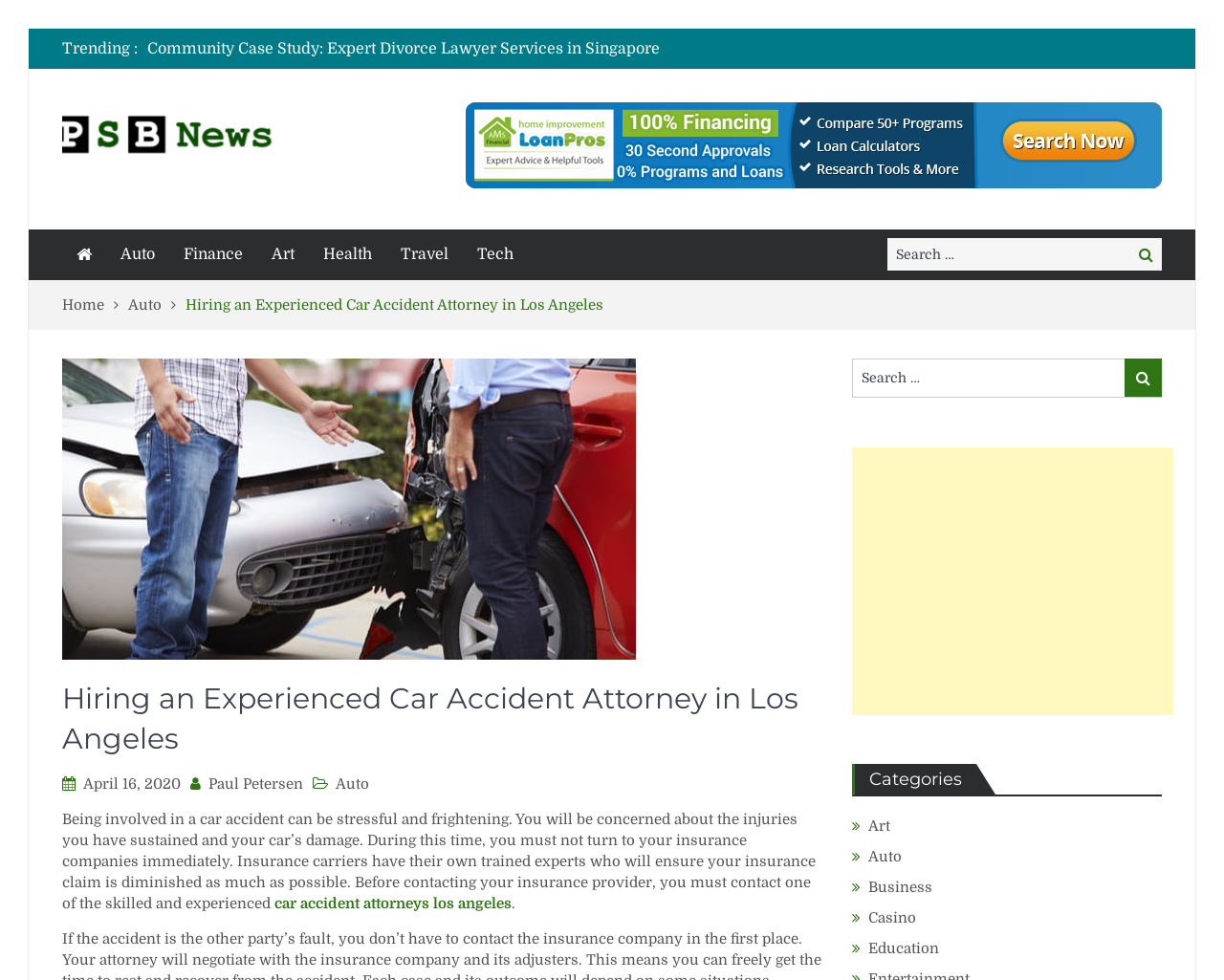What type of lawyer services are mentioned in the article?
Please answer the question as detailed as possible.

The type of lawyer services mentioned in the article can be determined by looking at the option 'Community Case Study: Expert Divorce Lawyer Services in Singapore' which is located in the generic element, indicating that divorce lawyer services are mentioned in the article.